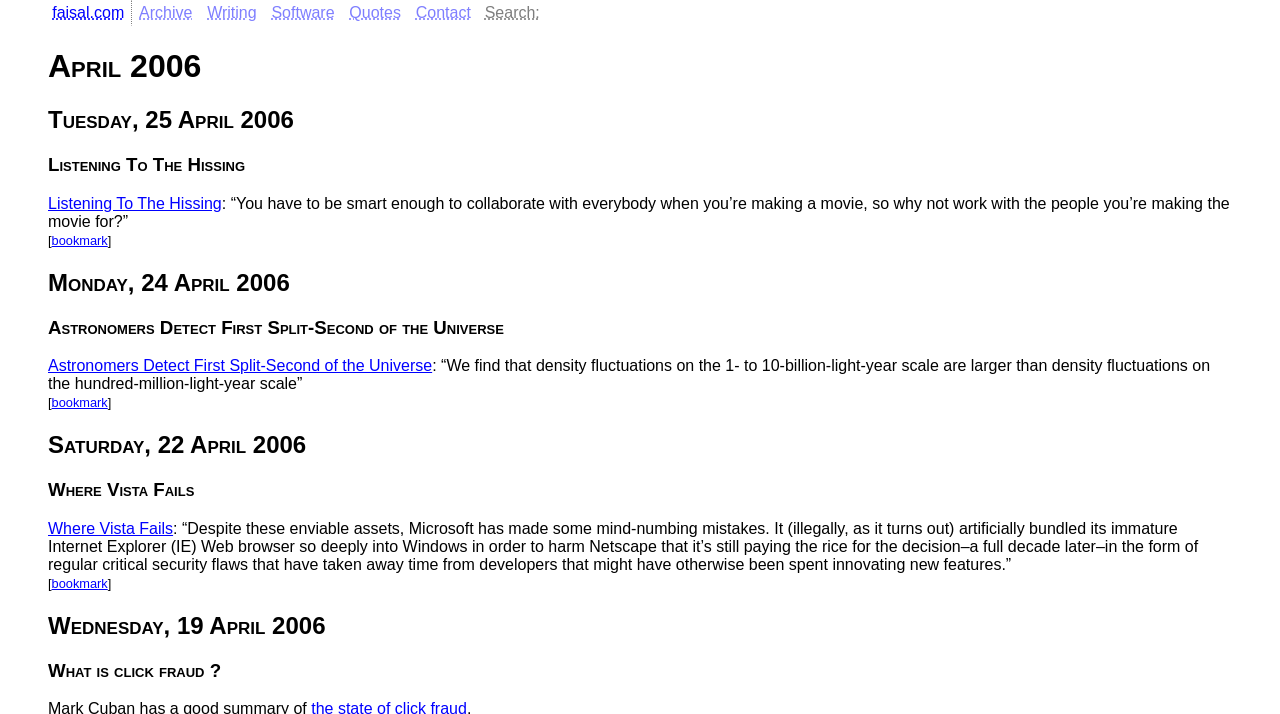Find the bounding box coordinates of the element to click in order to complete this instruction: "read quotes". The bounding box coordinates must be four float numbers between 0 and 1, denoted as [left, top, right, bottom].

[0.267, 0.0, 0.319, 0.037]